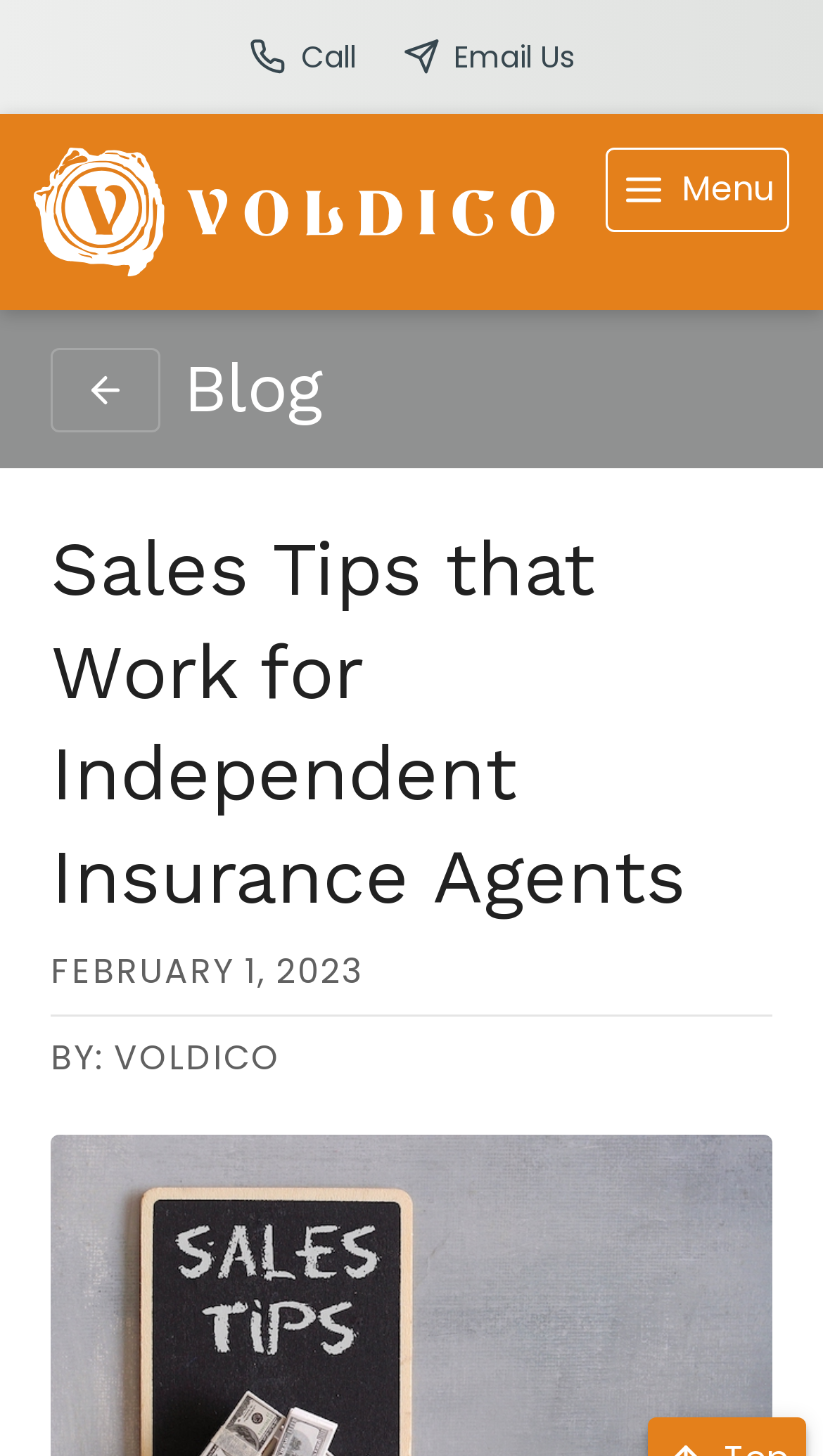Please provide a comprehensive answer to the question below using the information from the image: What is the date of the blog post?

The date of the blog post can be found in the middle section of the webpage, below the heading 'Sales Tips that Work for Independent Insurance Agents', as a static text.